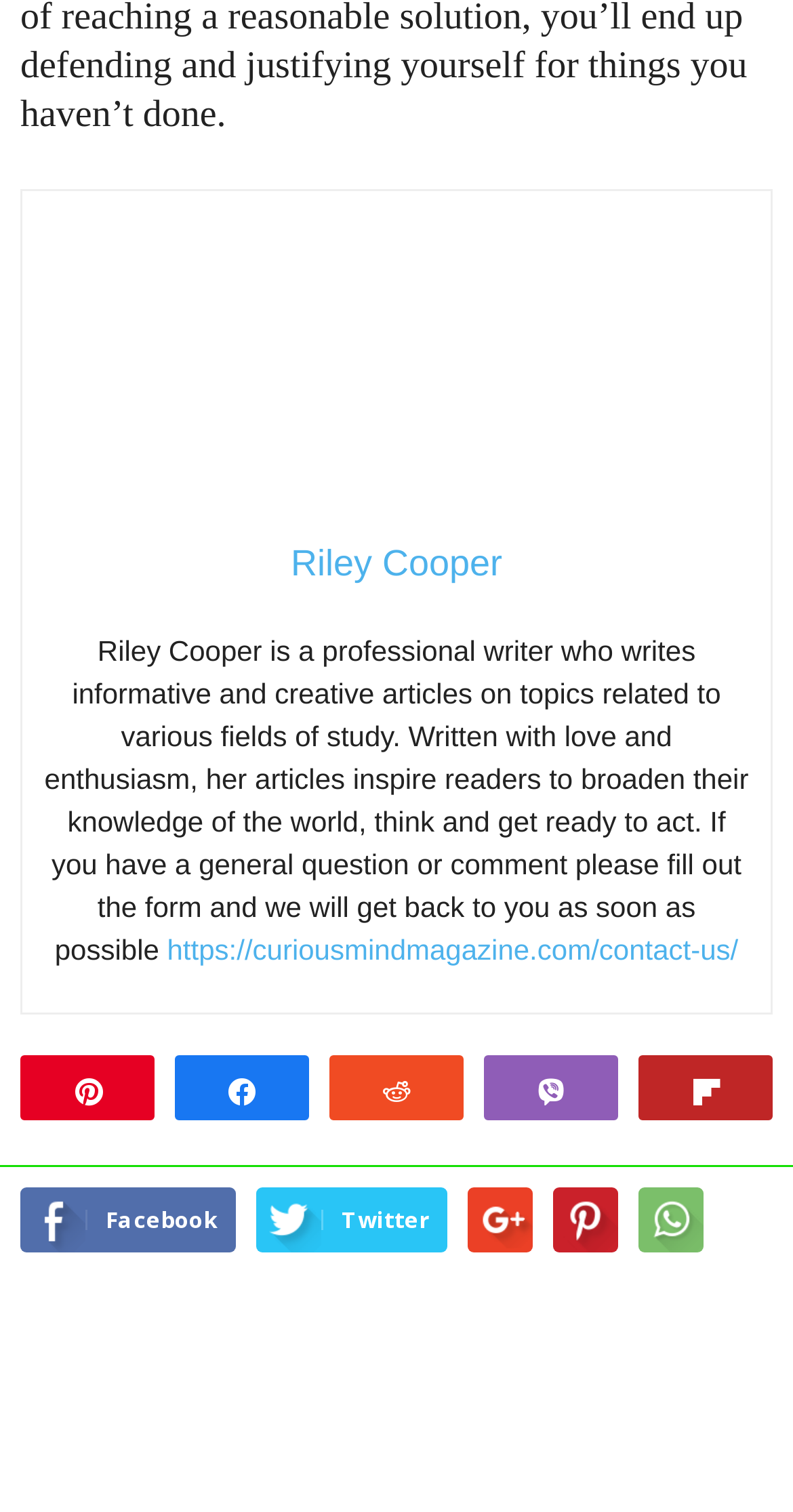Where is the contact form link?
Using the image, provide a detailed and thorough answer to the question.

The link to the contact form is located below the static text element that describes the author, with a bounding box coordinate of [0.211, 0.617, 0.931, 0.638].